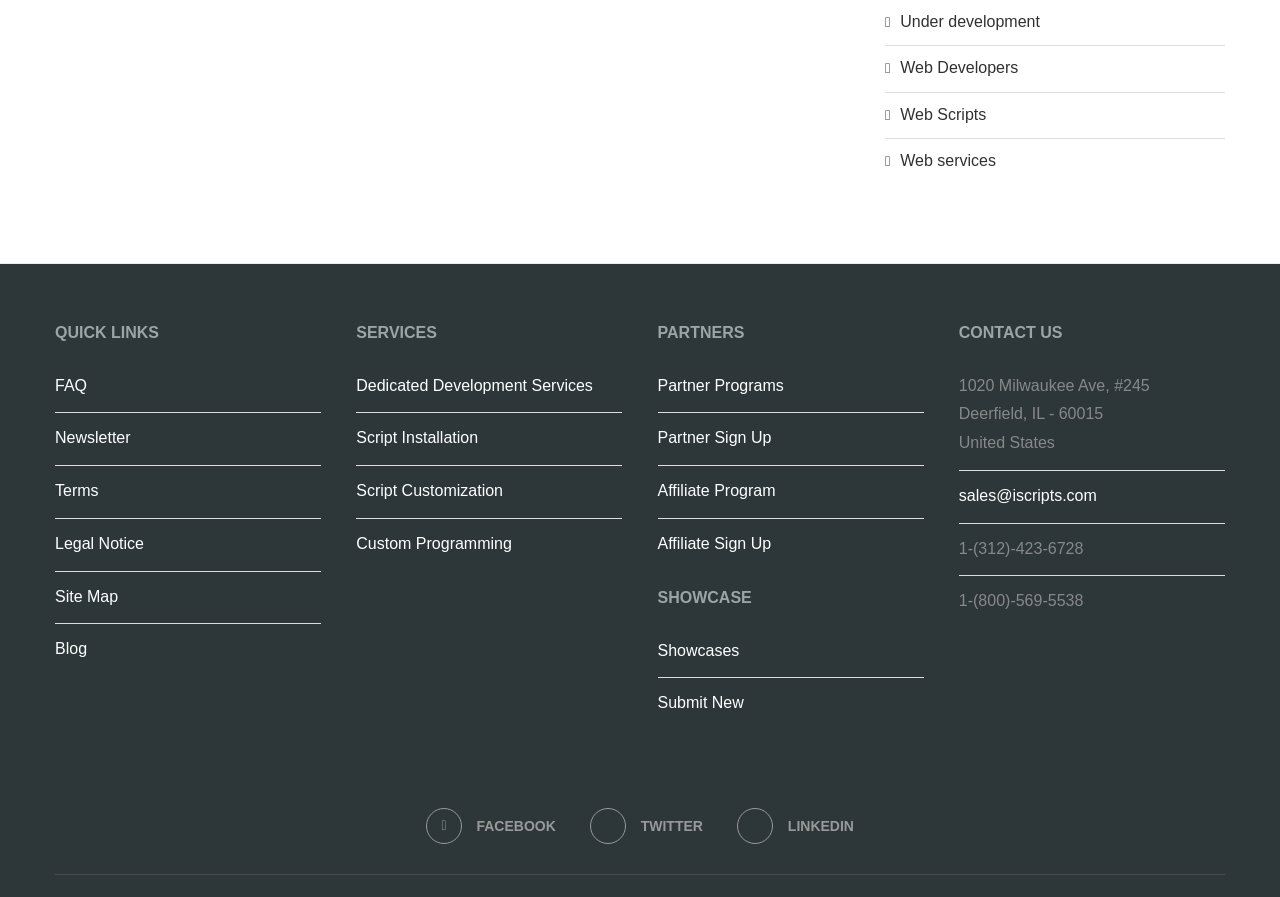What is the last section on the page?
Refer to the image and give a detailed answer to the question.

I looked at the headings on the page and found that the last section is 'CONTACT US', which contains the company's address and contact information.